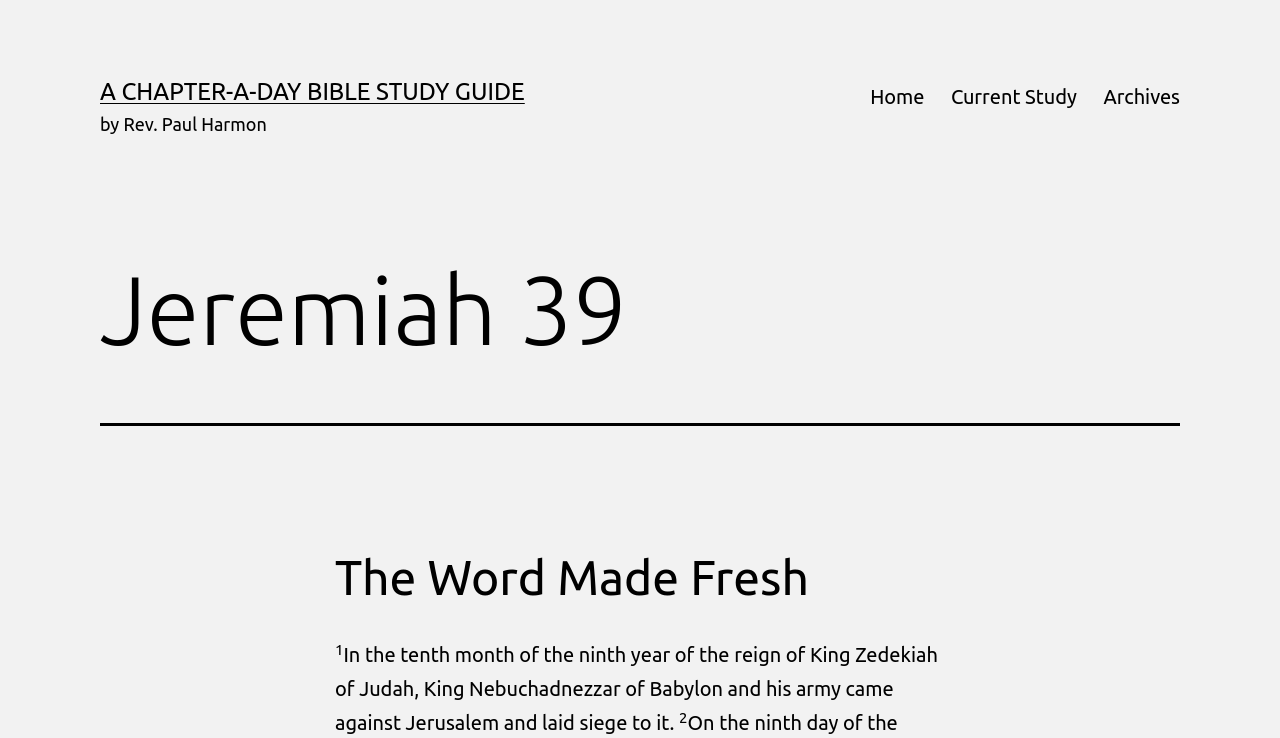Summarize the webpage in an elaborate manner.

The webpage is a Bible study guide, specifically focused on Jeremiah 39. At the top, there is a link to "A CHAPTER-A-DAY BIBLE STUDY GUIDE" followed by the author's name, "by Rev. Paul Harmon". 

To the right of the author's name, there is a primary navigation menu with three links: "Home", "Current Study", and "Archives". 

Below the navigation menu, there is a header section that spans the width of the page, containing a heading that reads "Jeremiah 39". 

Further down, there is another heading that says "The Word Made Fresh". Below this heading, there is a passage of text that describes the events of the tenth month of the ninth year of King Zedekiah's reign, including the siege of Jerusalem by King Nebuchadnezzar of Babylon. The passage is accompanied by superscript notation.